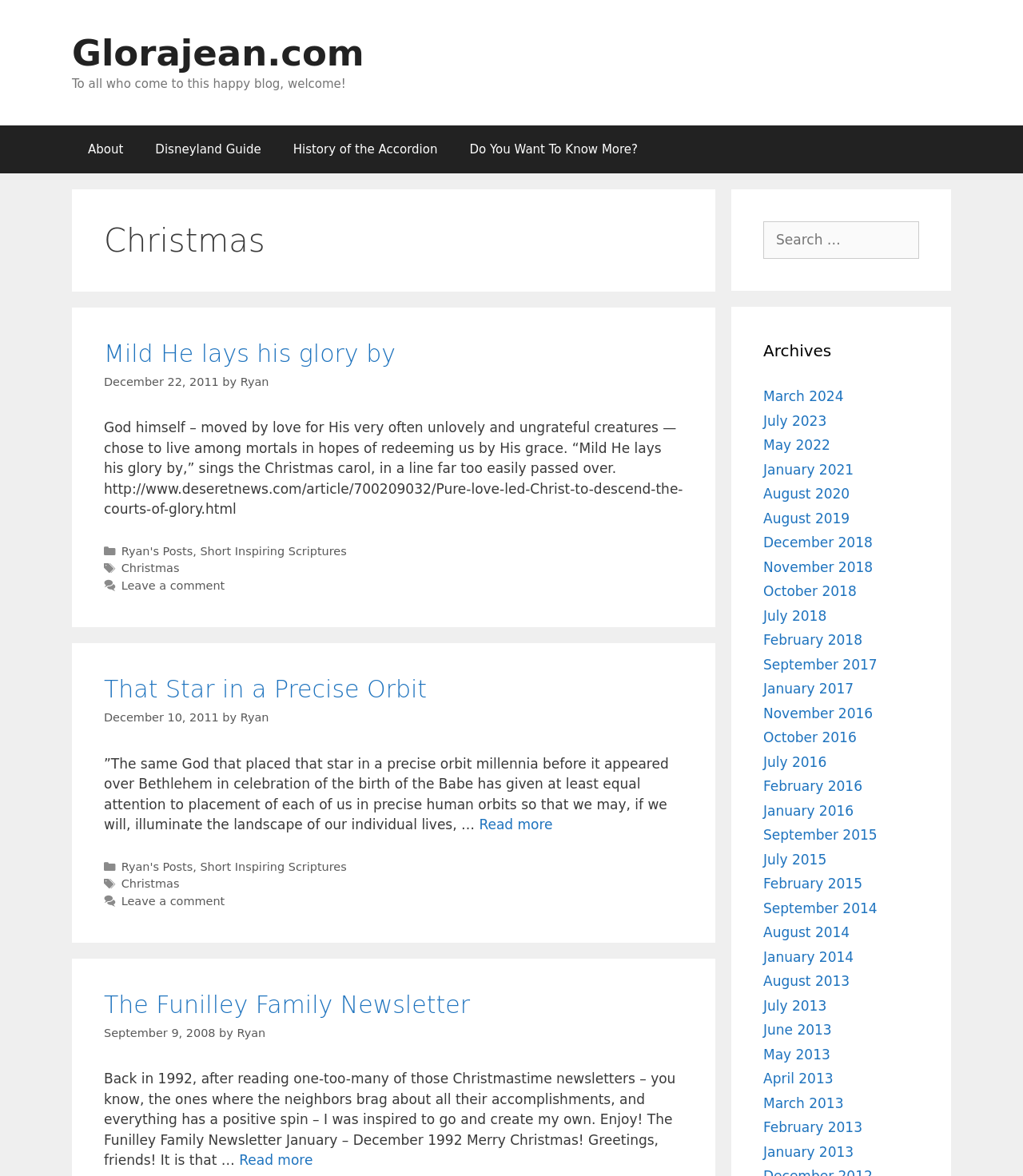Use a single word or phrase to answer this question: 
What is the name of the blog?

Glorajean.com